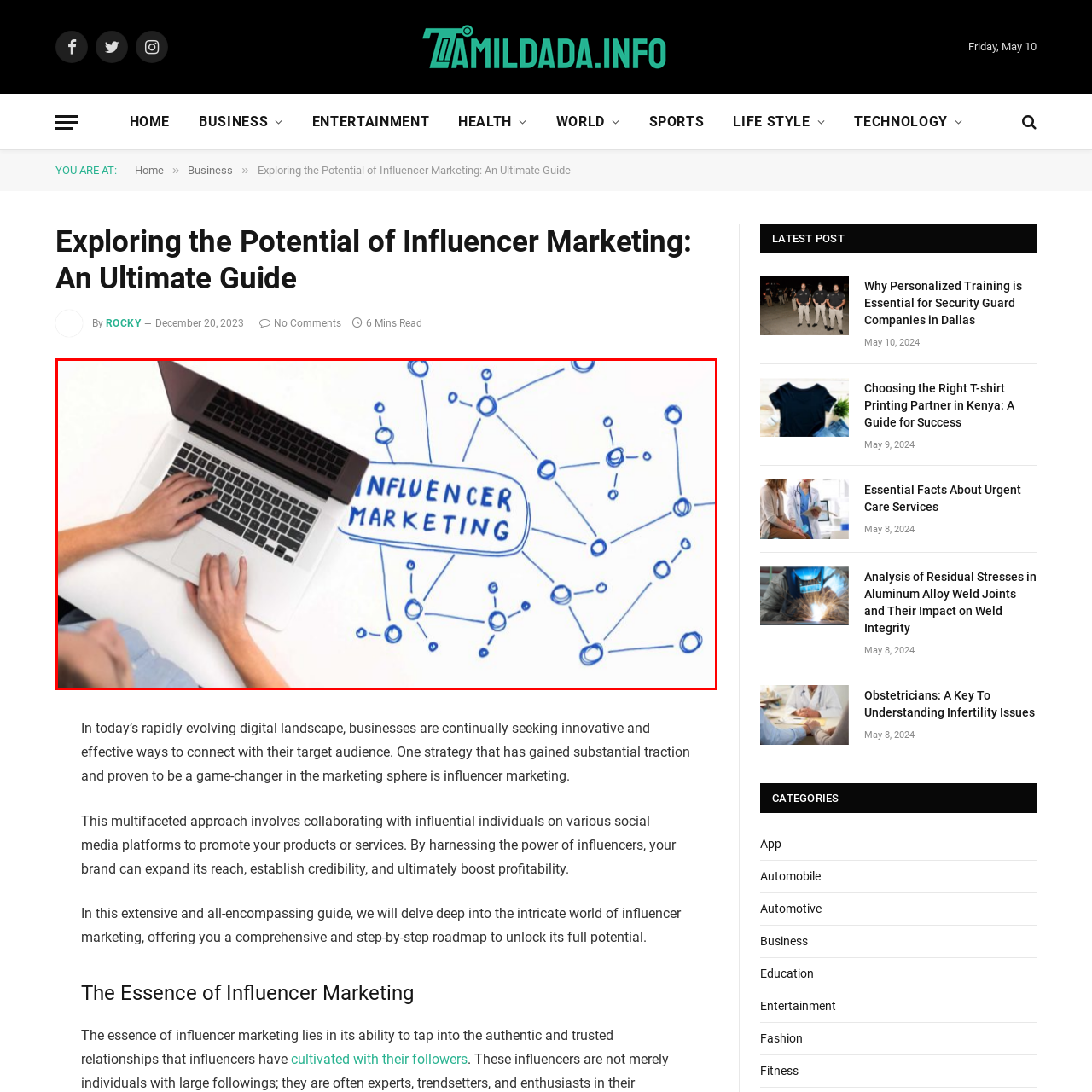What do the interconnected circles represent?
Focus on the section of the image inside the red bounding box and offer an in-depth answer to the question, utilizing the information visible in the image.

The interconnected circles surrounding the concept of influencer marketing represent the relationships and connections in the digital marketing landscape, emphasizing the evolving nature of influencer marketing as an innovative strategy for businesses to connect with their target audiences effectively.